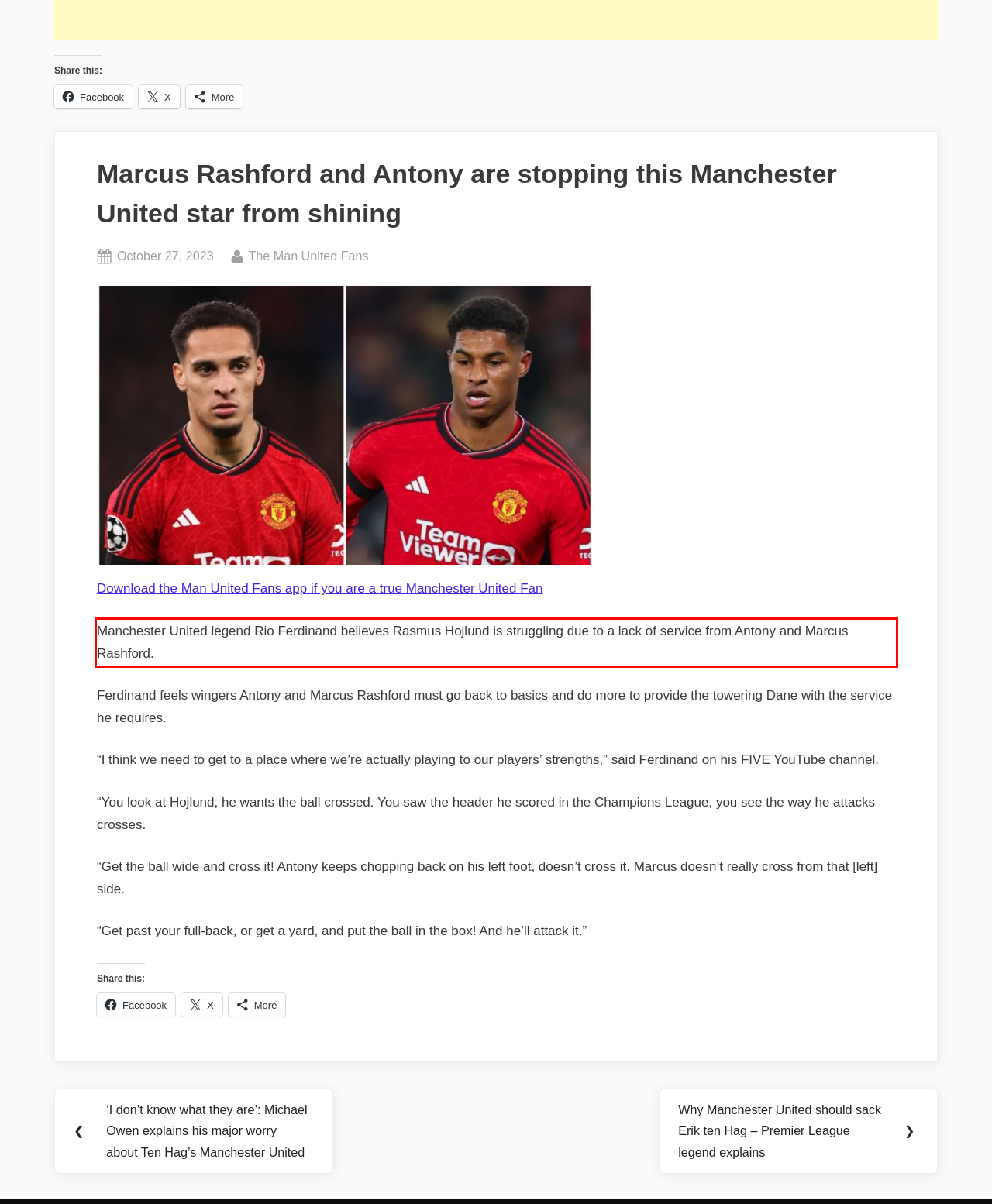Given a screenshot of a webpage, identify the red bounding box and perform OCR to recognize the text within that box.

Manchester United legend Rio Ferdinand believes Rasmus Hojlund is struggling due to a lack of service from Antony and Marcus Rashford.